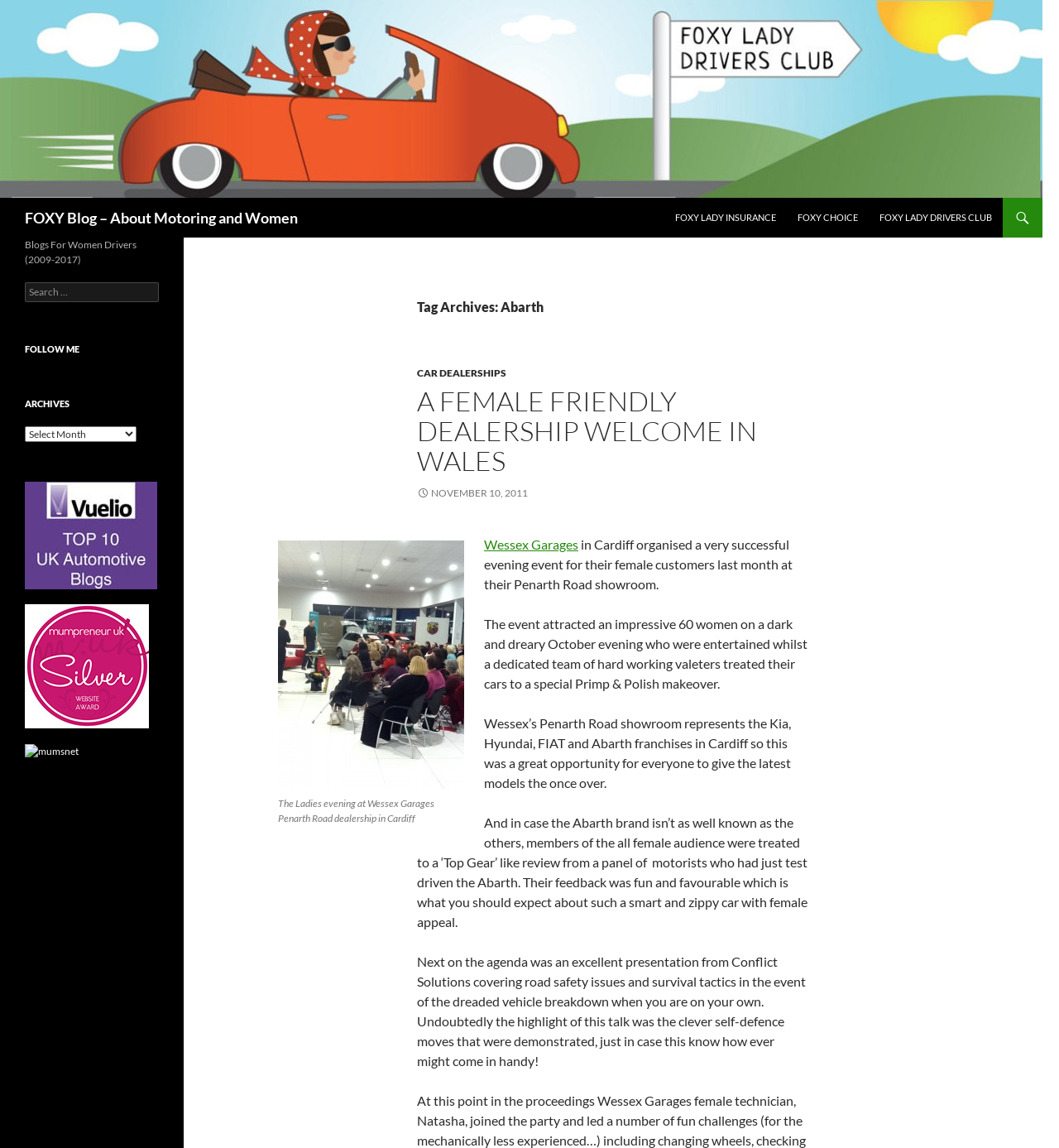Give a short answer to this question using one word or a phrase:
How many links are there in the main navigation menu?

4